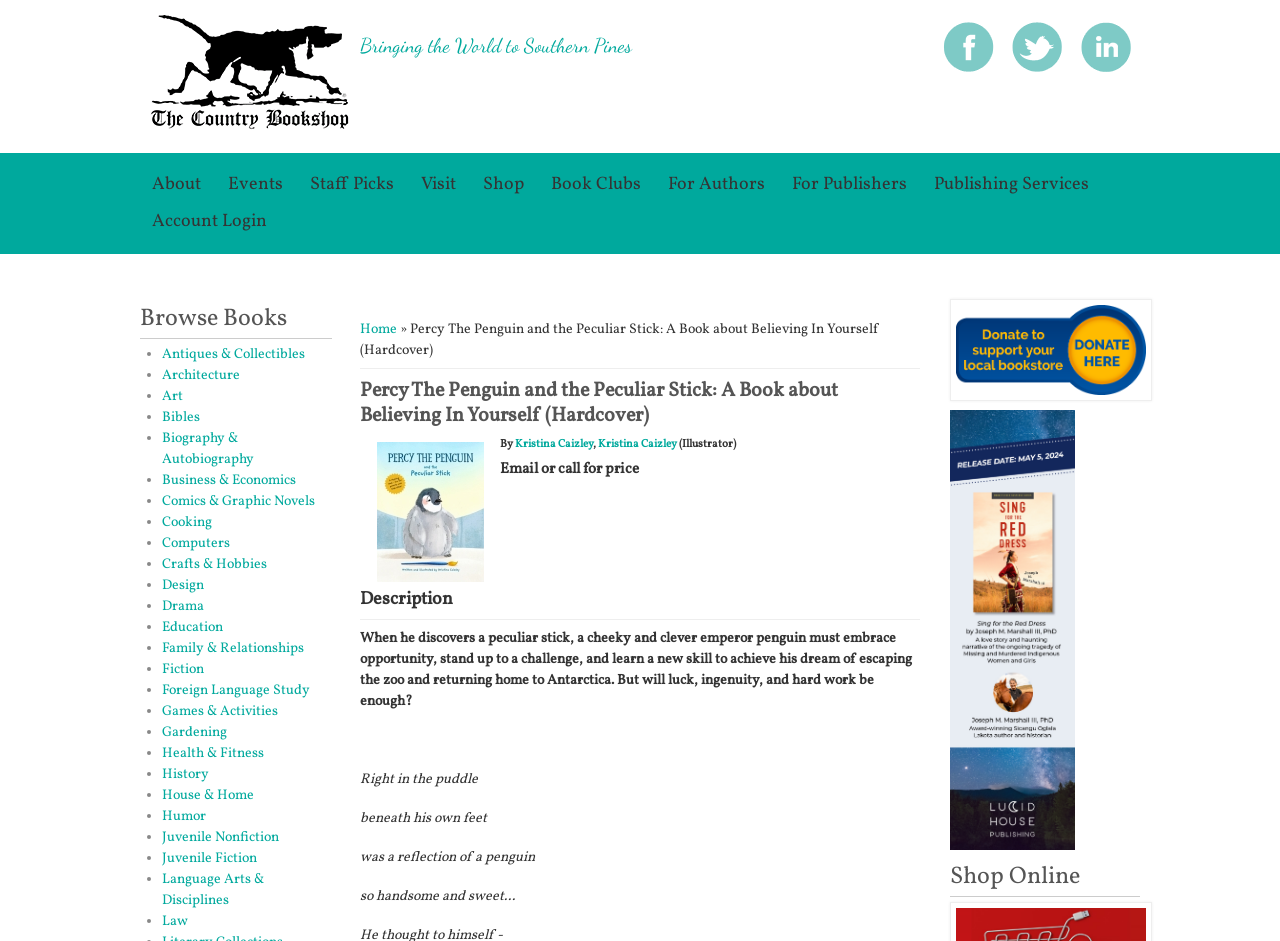What is the name of the book?
Provide a detailed answer to the question, using the image to inform your response.

I found the answer by looking at the heading element with the text 'Percy The Penguin and the Peculiar Stick: A Book about Believing In Yourself (Hardcover)' which is a clear indication of the book title.